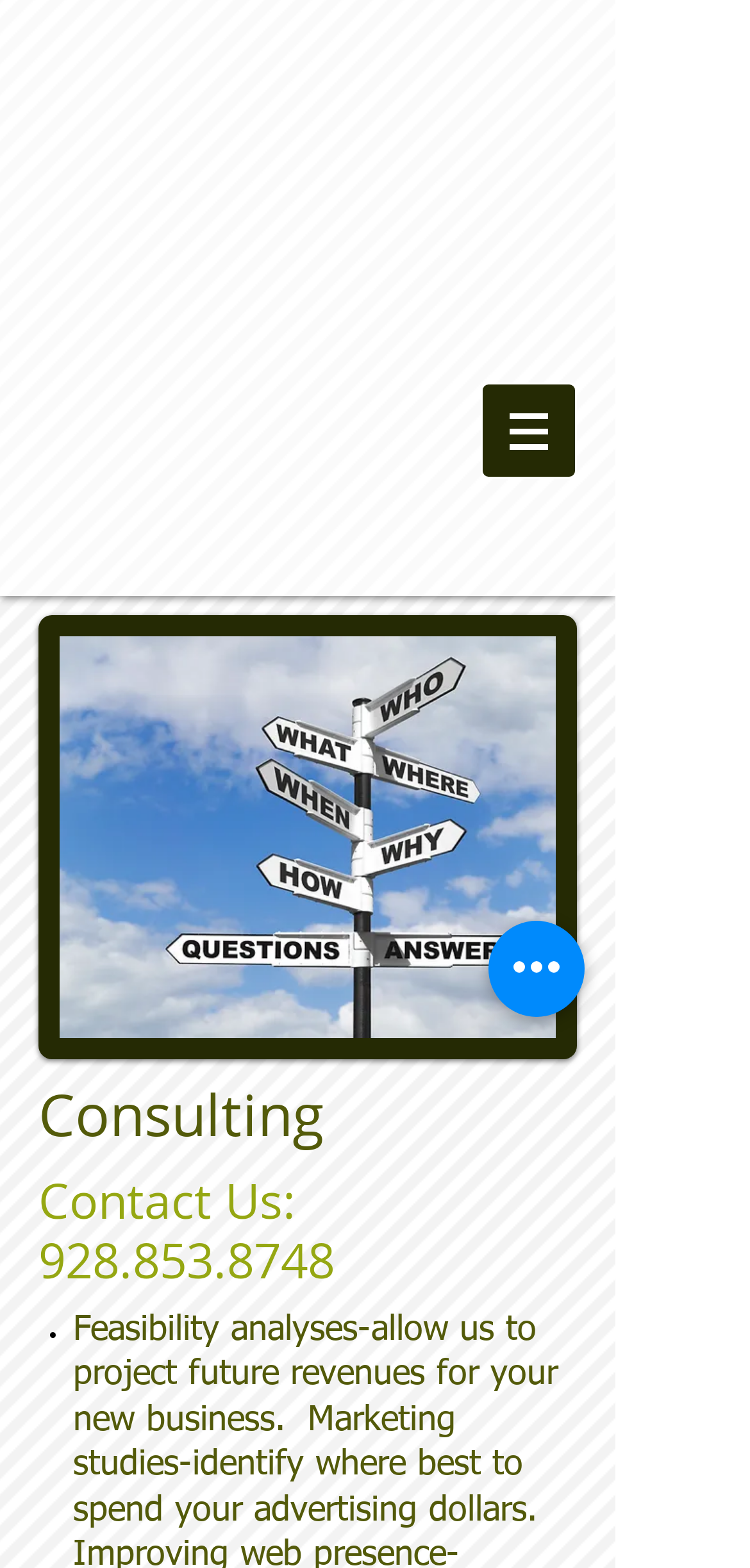Produce an extensive caption that describes everything on the webpage.

The webpage is about Gary Vallen Hospitality Consultants, with a prominent navigation menu at the top right corner, labeled "Site". This menu has a button with a popup menu, accompanied by a small image. 

Below the navigation menu, there is a large image that takes up most of the width of the page, featuring Flagstaff Consulting and Dr. Gary Vallen Business.

On the left side of the page, there is a section with contact information, starting with the label "Contact Us:" followed by a phone number "928.853.8748" as a clickable link.

Underneath the contact information, there is a list of services offered by the consultancy, marked by bullet points. The first item on the list is "Feasibility analyses", which is described in more detail in the following lines of text. The text explains that feasibility analyses allow the consultancy to project future revenues for new businesses, and that marketing studies help identify where to best spend advertising dollars.

At the bottom right corner of the page, there is a button labeled "Quick actions".